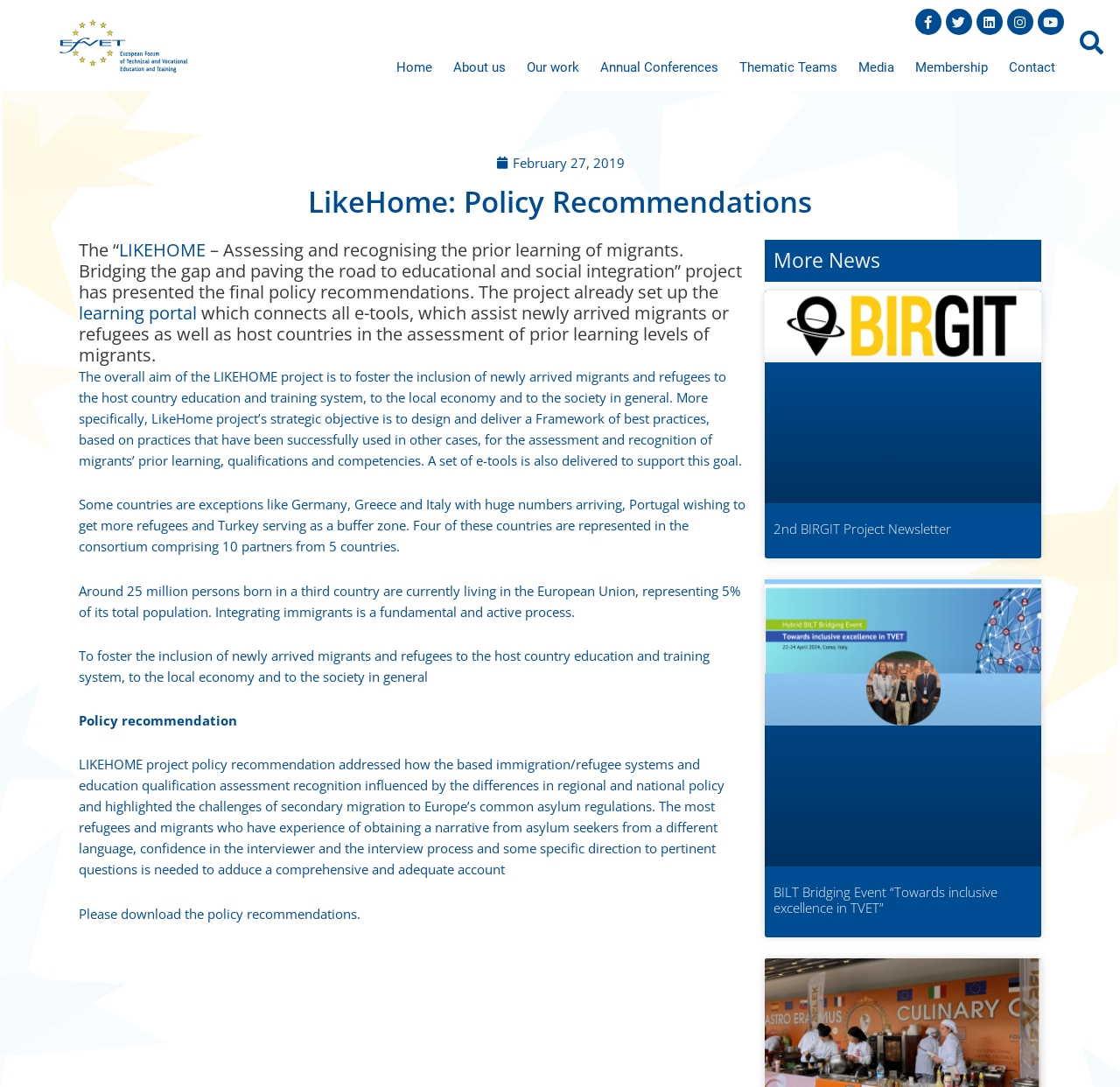What is the title of the newsletter mentioned on the webpage?
Look at the webpage screenshot and answer the question with a detailed explanation.

The webpage mentions a newsletter titled 'BIRGIT Project Newsletter', which is linked to a downloadable resource.